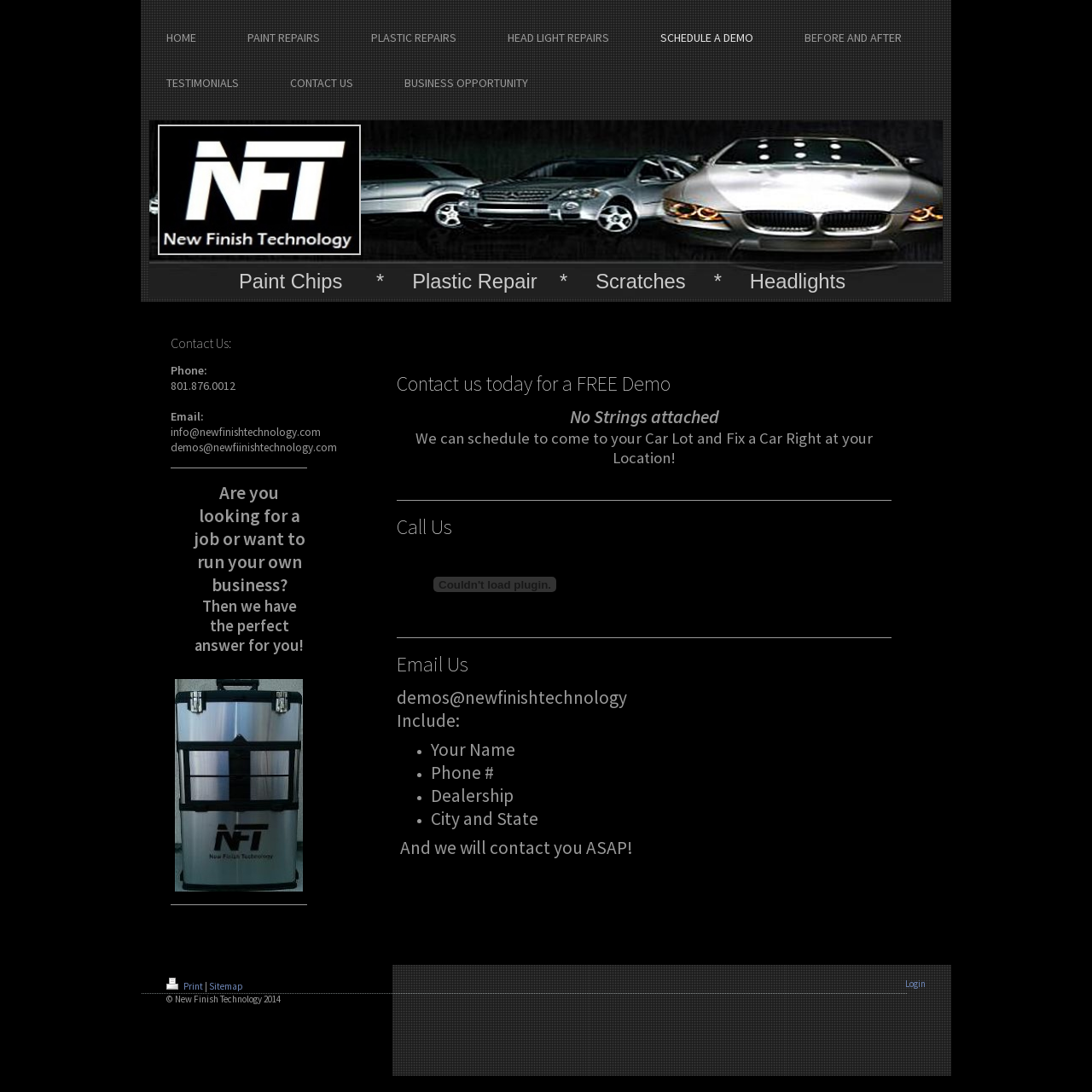Determine the bounding box coordinates for the clickable element required to fulfill the instruction: "View testimonials". Provide the coordinates as four float numbers between 0 and 1, i.e., [left, top, right, bottom].

[0.713, 0.0, 0.849, 0.041]